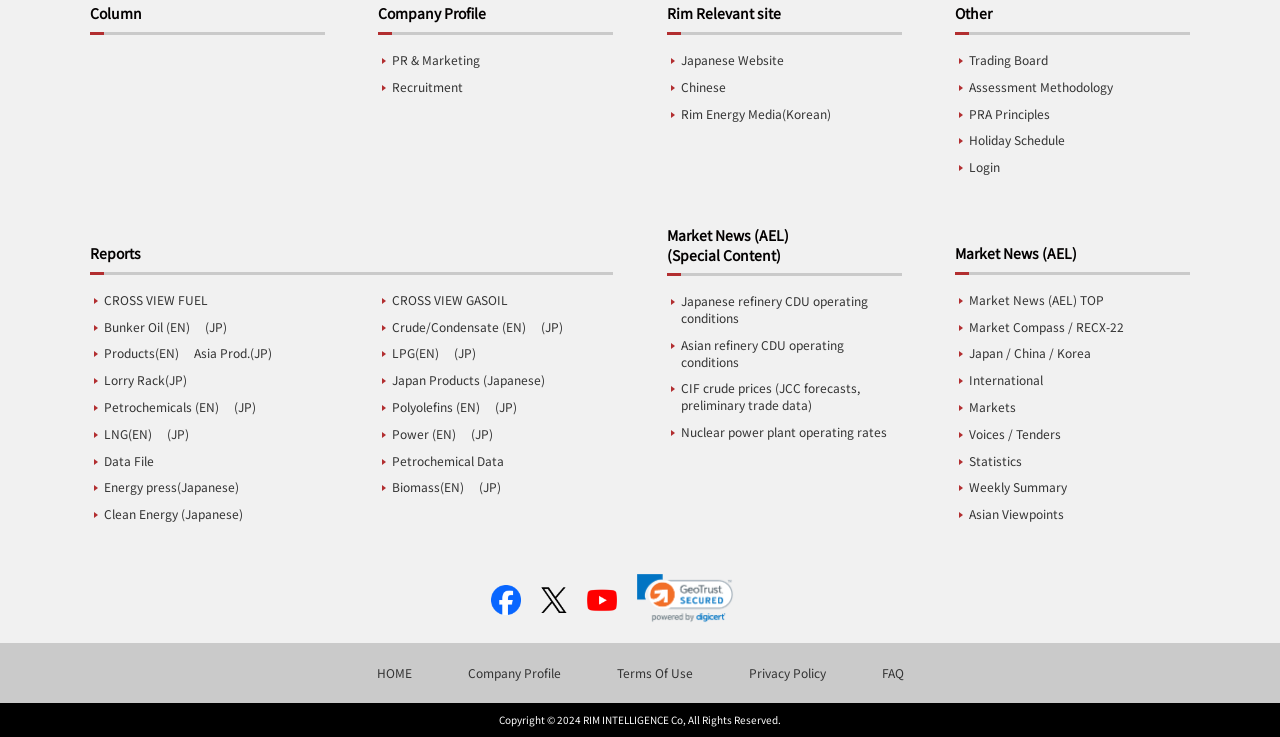What is the website's main category?
Please respond to the question with as much detail as possible.

Based on the website's content, it appears to be focused on energy-related topics, including market news, reports, and data files.